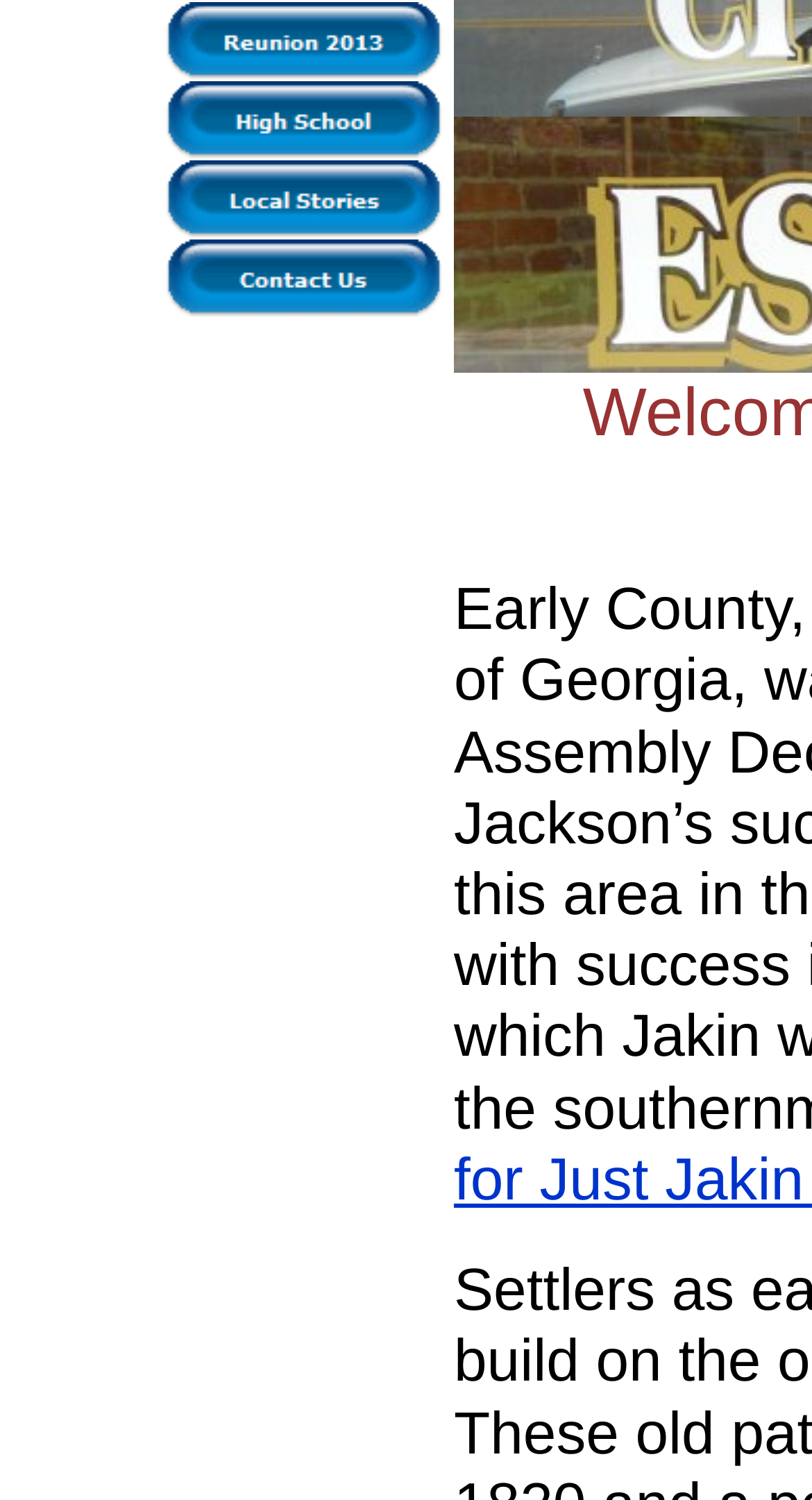Find the bounding box coordinates for the element described here: "alt="Contact Us" name="NavigationButton10" title="Contact Us"".

[0.205, 0.194, 0.544, 0.218]